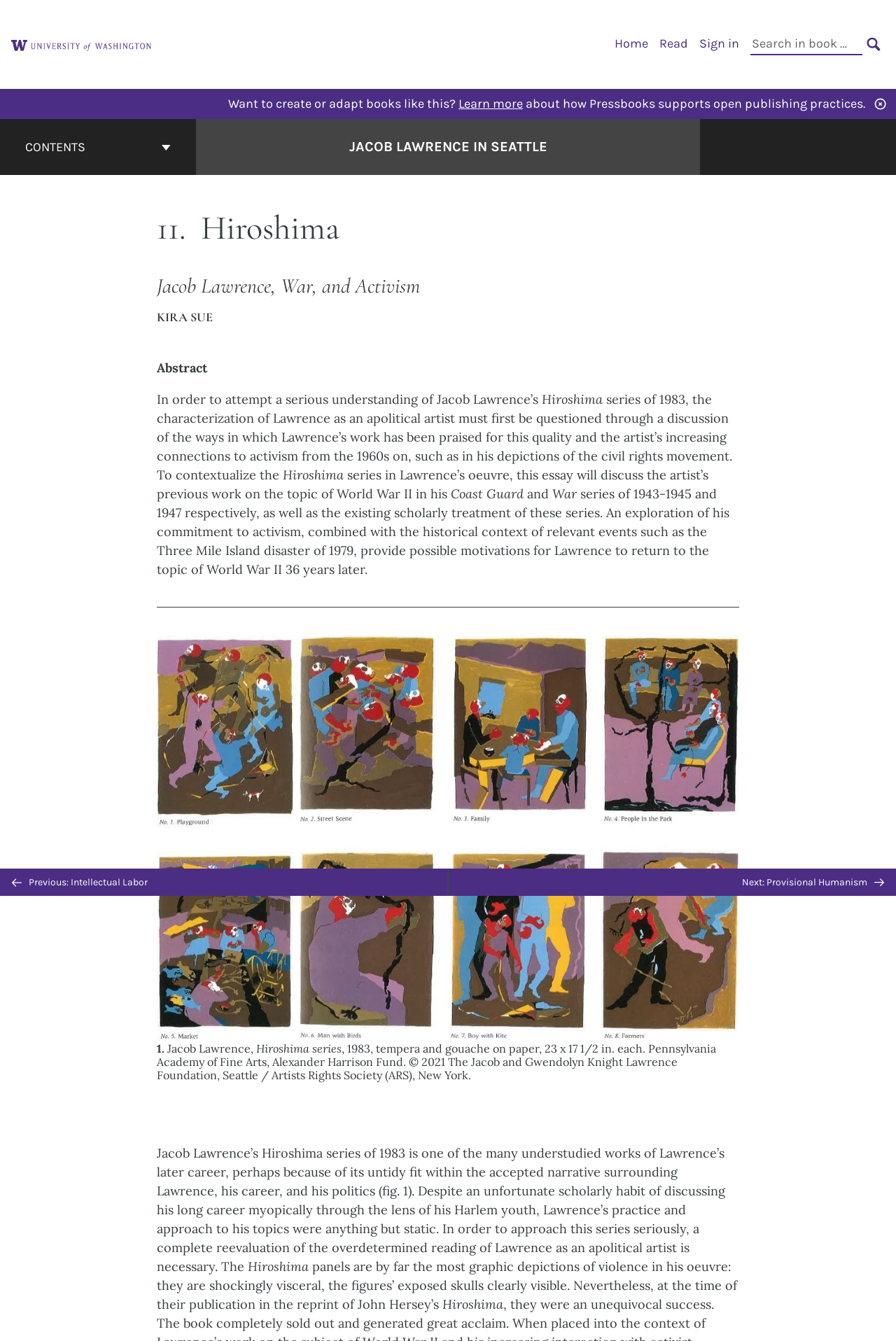Provide a thorough description of this webpage.

This webpage is about Jacob Lawrence in Seattle, specifically focusing on his Hiroshima series of 1983. At the top left corner, there is a logo for the University of Washington Libraries, accompanied by a link to the university's website. To the right of the logo, there is a primary navigation menu with links to "Home", "Read", and "Sign in", as well as a search bar.

Below the navigation menu, there is a section that encourages users to create or adapt books like this, with a link to "Learn more" and a brief description of how Pressbooks supports open publishing practices.

The main content of the webpage is divided into sections. On the left side, there is a navigation menu for the book contents, with a button to expand or collapse the menu. Below the menu, there is a heading that links to the cover page of Jacob Lawrence in Seattle.

The main section of the webpage is dedicated to the essay about Jacob Lawrence's Hiroshima series. The essay is divided into several paragraphs, with headings and subheadings. There is also a figure with a caption that describes one of Lawrence's artworks from the Hiroshima series.

At the bottom of the webpage, there is a navigation menu for previous and next pages, with links to "Previous: Intellectual Labor" and "Next: Provisional Humanism". There is also a button to go back to the top of the page.